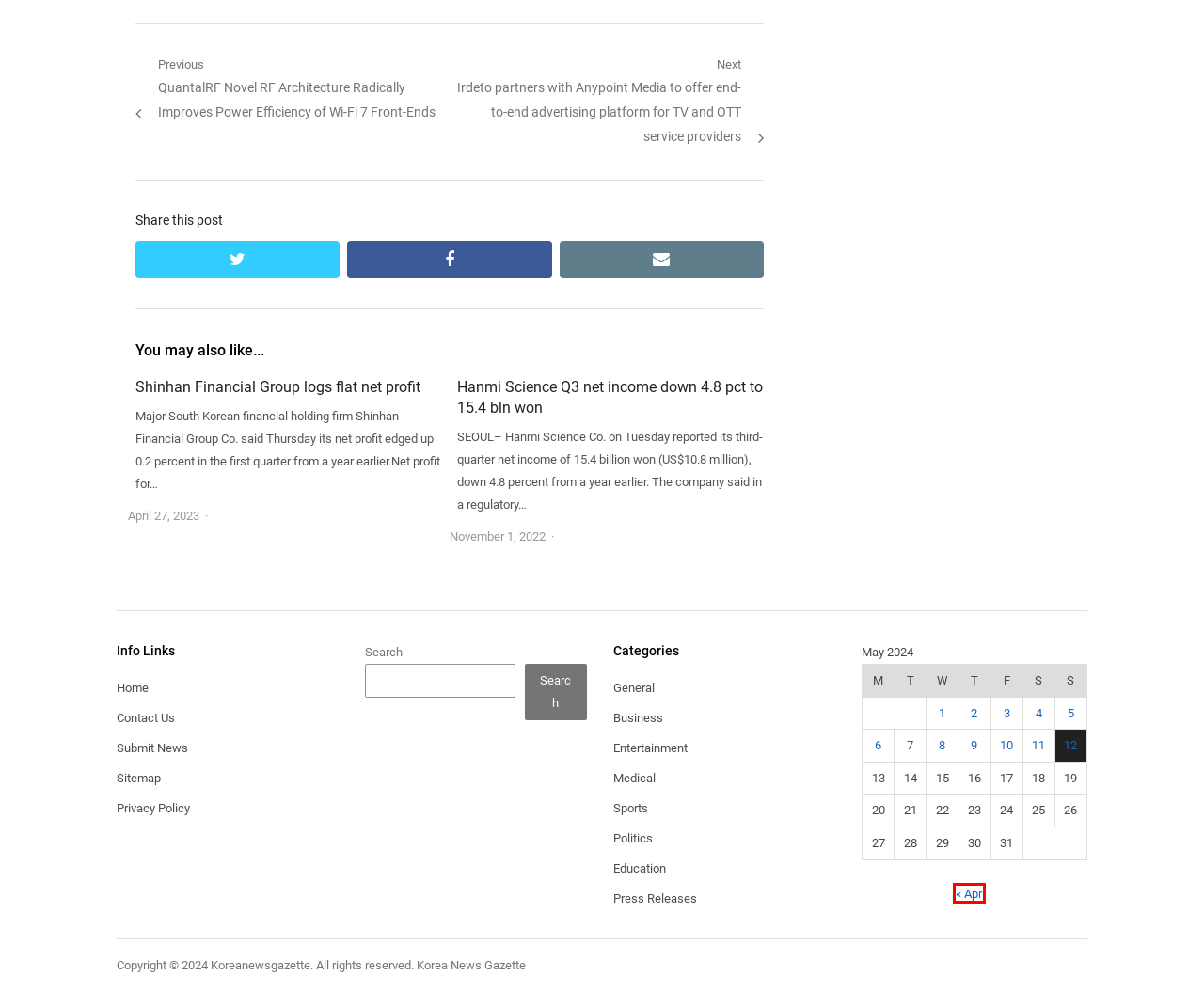You are looking at a webpage screenshot with a red bounding box around an element. Pick the description that best matches the new webpage after interacting with the element in the red bounding box. The possible descriptions are:
A. May 1, 2024 - Korea News Gazette
B. Politics Archives - Korea News Gazette
C. Business Archives - Korea News Gazette
D. Contact Us - Korea News Gazette
E. Submit News - Korea News Gazette
F. Sports Archives - Korea News Gazette
G. Shinhan Financial Group logs flat net profit - Korea News Gazette
H. April 2024 - Korea News Gazette

H